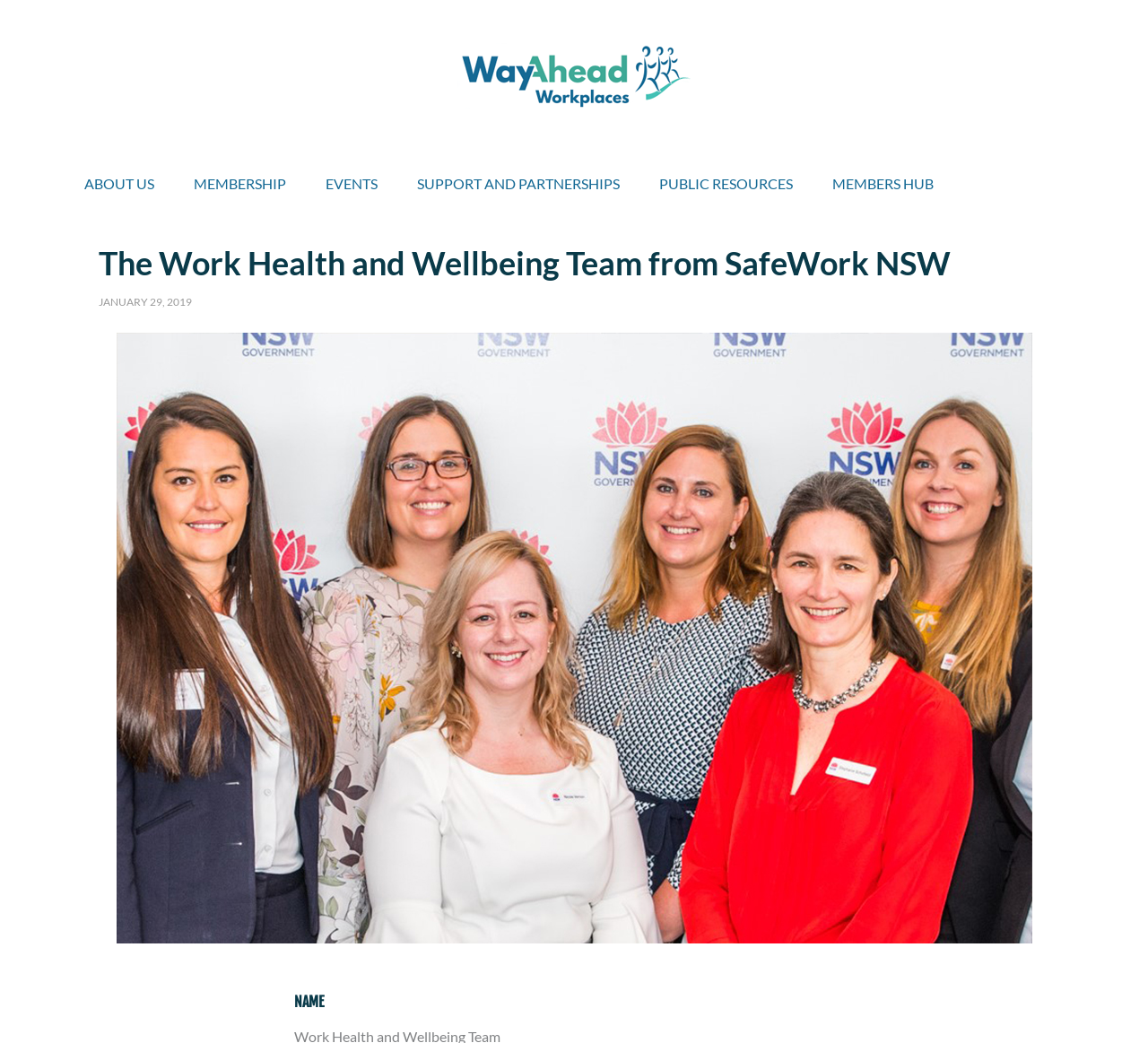What is the name of the team?
Using the image as a reference, answer the question in detail.

I found the answer by looking at the heading element that says 'The Work Health and Wellbeing Team from SafeWork NSW'.